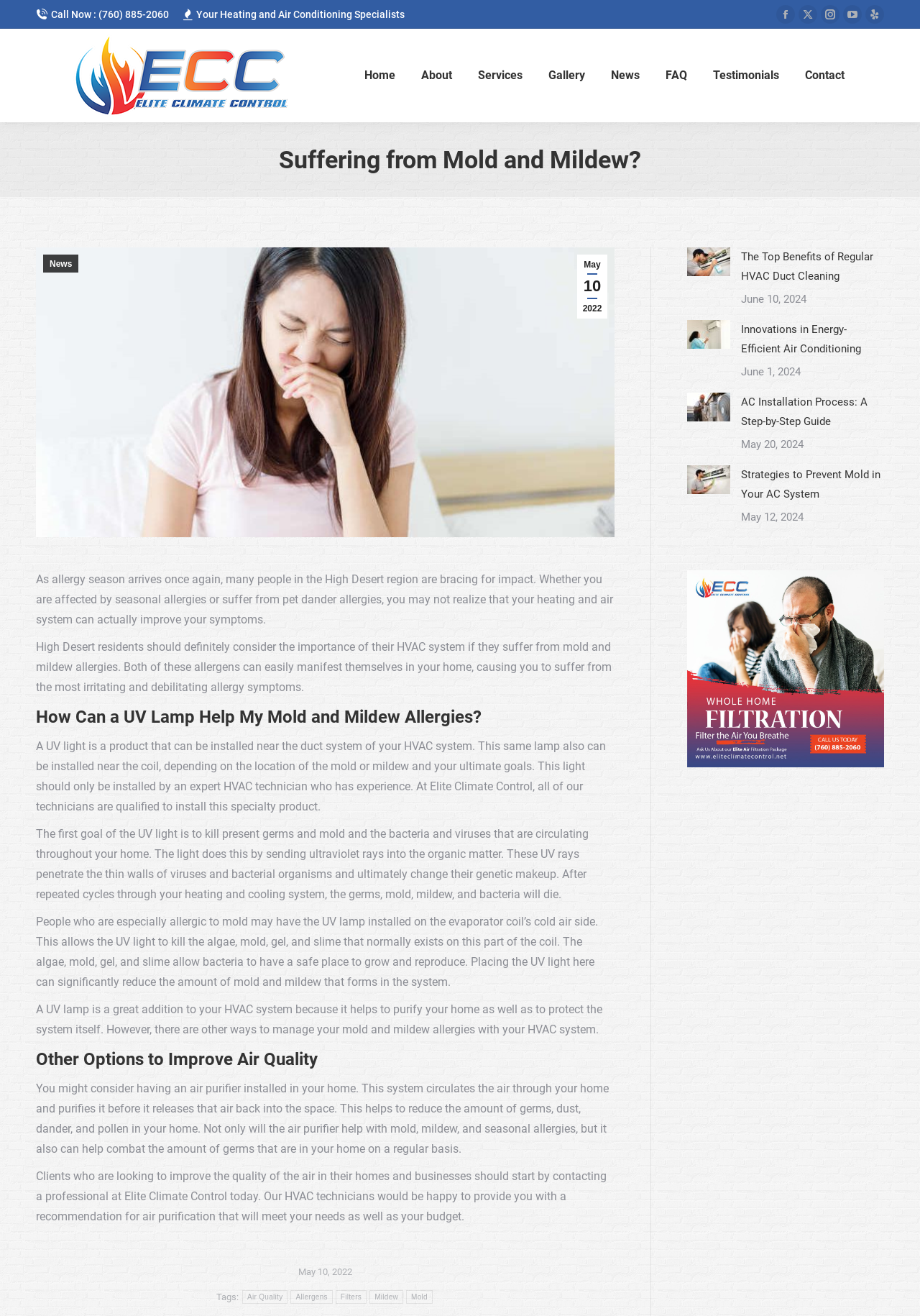Please find the bounding box coordinates of the element that you should click to achieve the following instruction: "Call the phone number". The coordinates should be presented as four float numbers between 0 and 1: [left, top, right, bottom].

[0.055, 0.007, 0.184, 0.015]